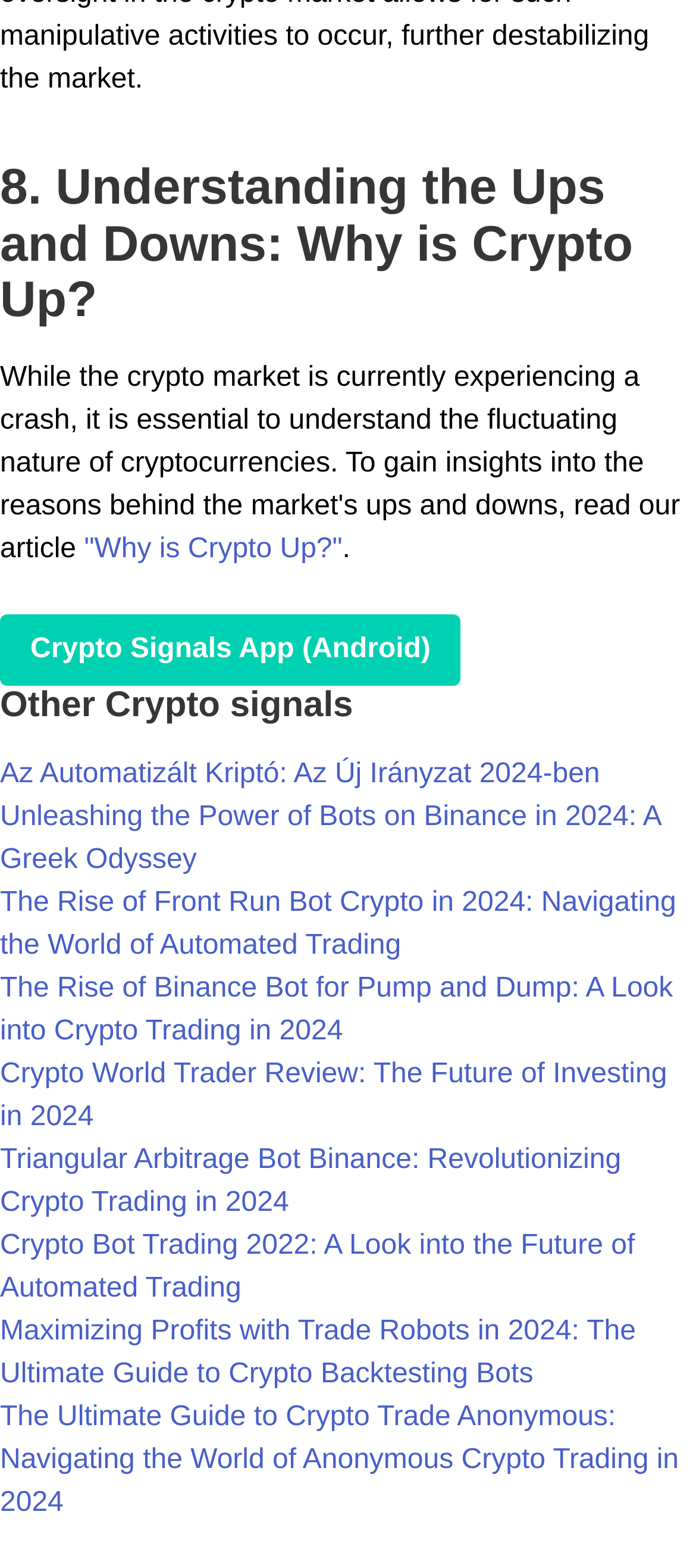Identify the bounding box coordinates for the element you need to click to achieve the following task: "Learn about 'Crypto World Trader Review: The Future of Investing in 2024'". The coordinates must be four float values ranging from 0 to 1, formatted as [left, top, right, bottom].

[0.0, 0.676, 0.958, 0.722]